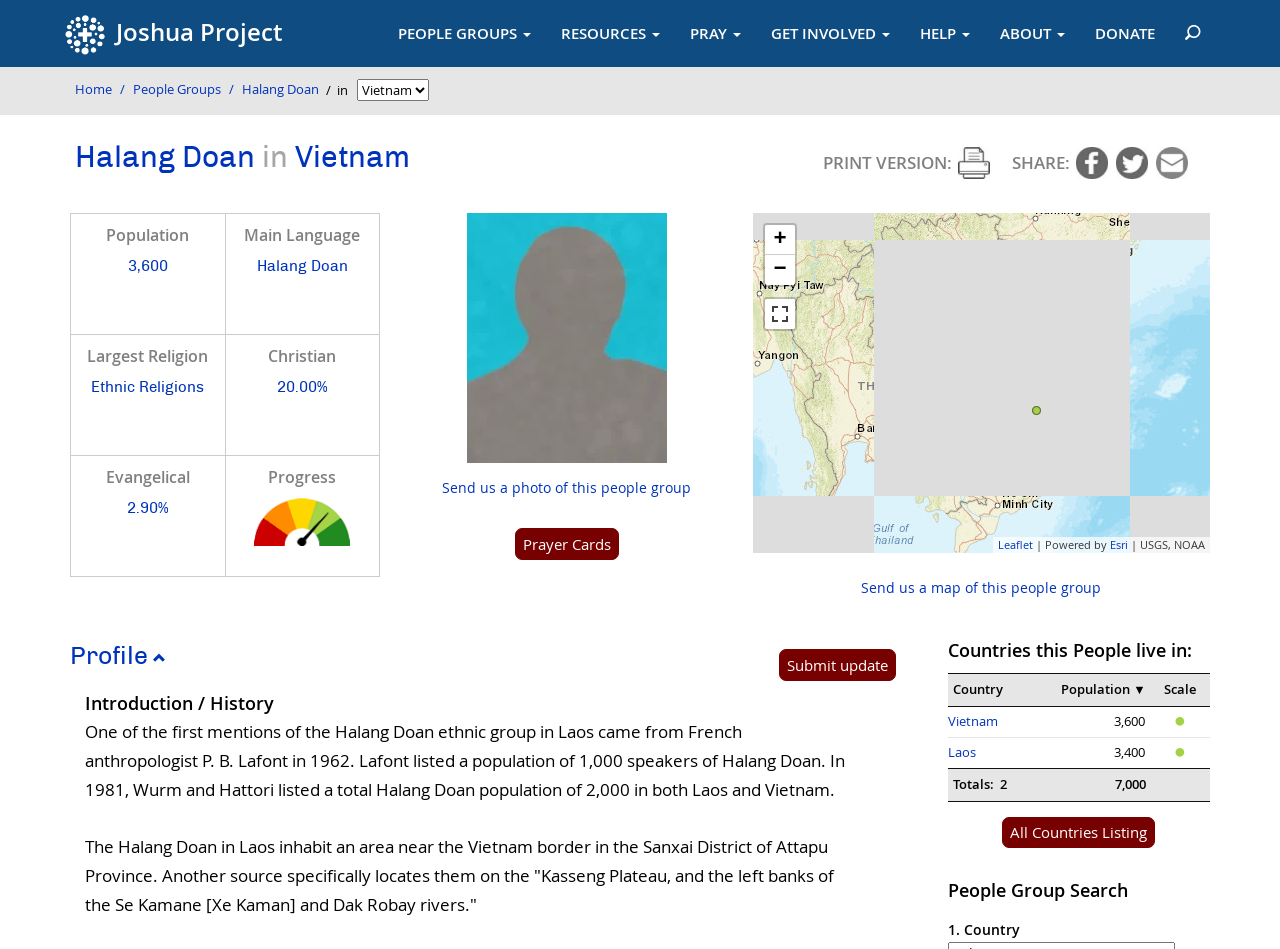Given the description: "title="View Fullscreen"", determine the bounding box coordinates of the UI element. The coordinates should be formatted as four float numbers between 0 and 1, [left, top, right, bottom].

[0.597, 0.315, 0.621, 0.347]